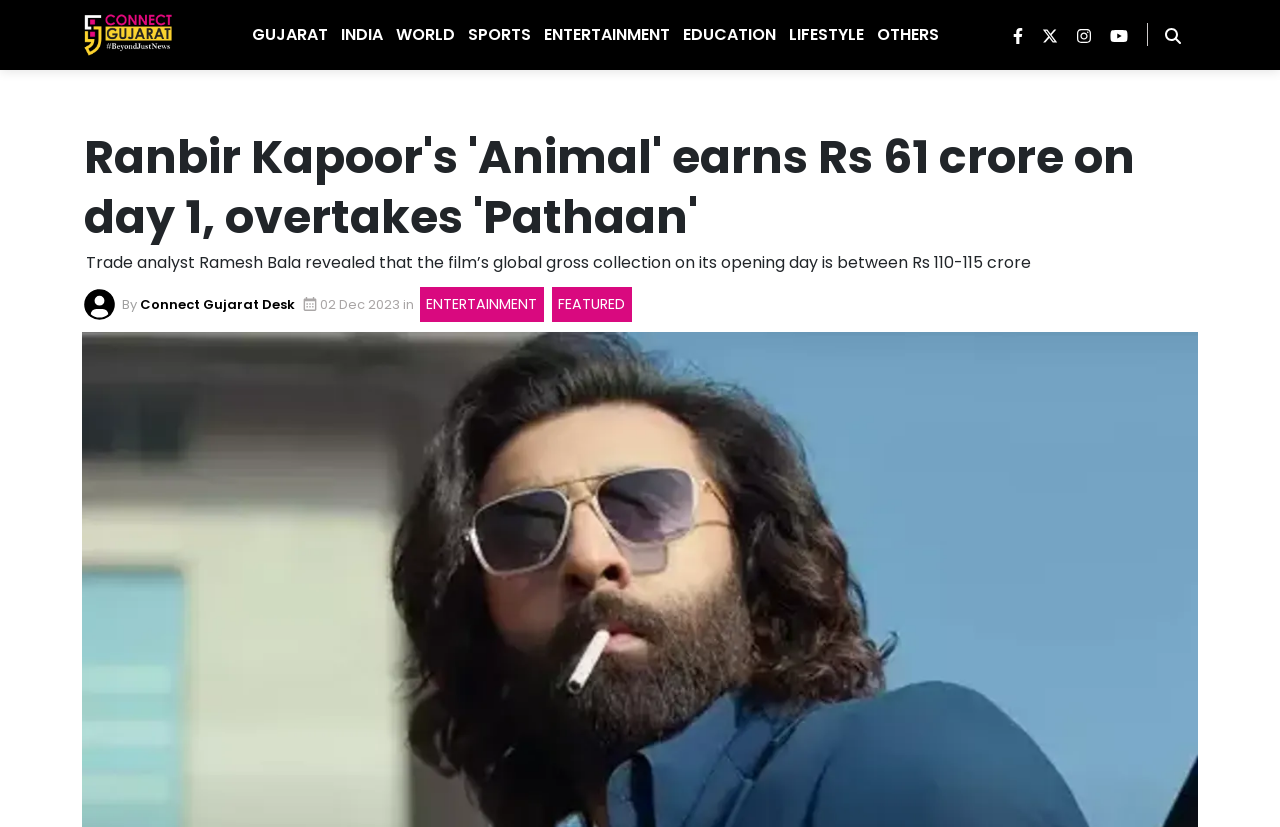What is the name of the author of the article?
Please provide a comprehensive and detailed answer to the question.

The article mentions 'By Connect Gujarat Desk' near the bottom of the page, which indicates the author of the article.